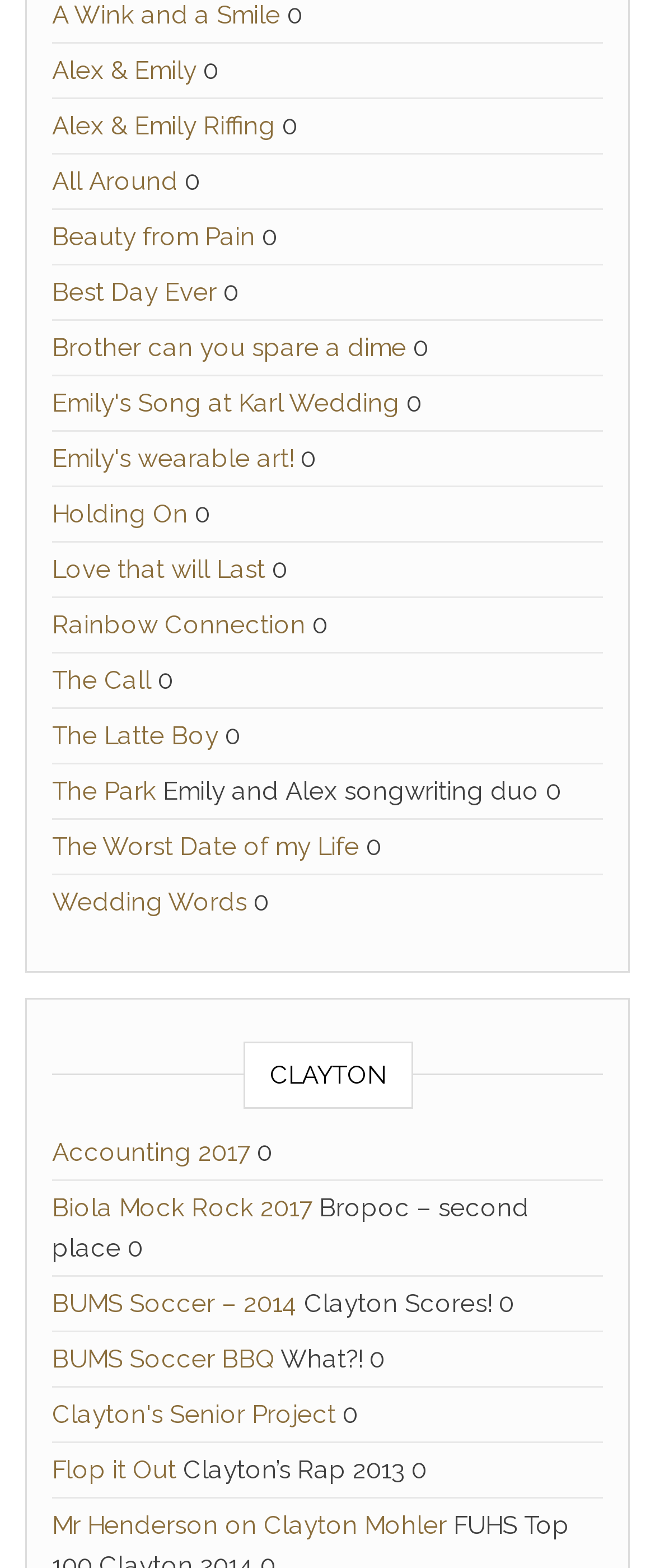Determine the bounding box coordinates of the region I should click to achieve the following instruction: "Check out 'Biola Mock Rock 2017'". Ensure the bounding box coordinates are four float numbers between 0 and 1, i.e., [left, top, right, bottom].

[0.079, 0.761, 0.477, 0.78]